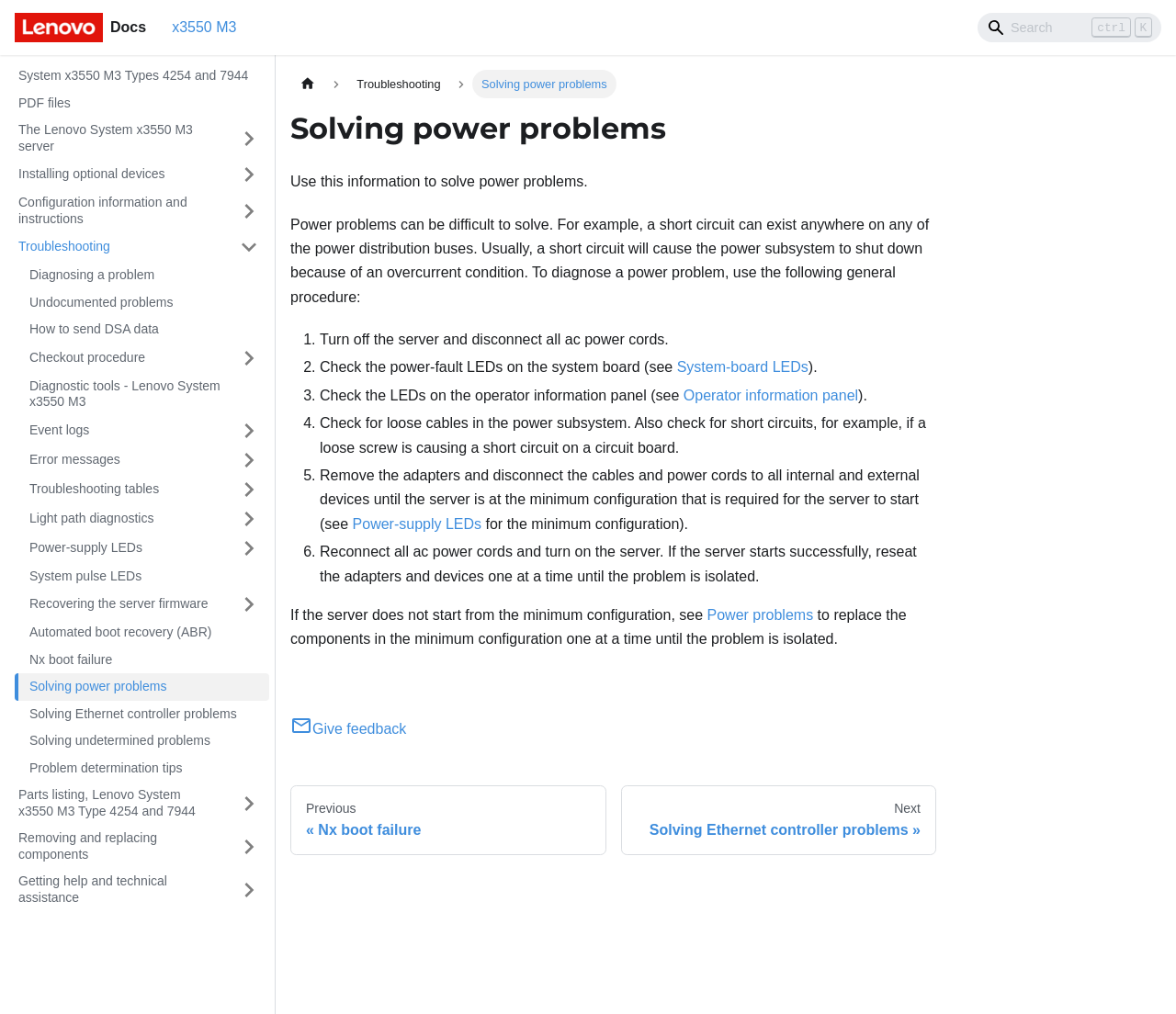Please specify the coordinates of the bounding box for the element that should be clicked to carry out this instruction: "Click the 'Troubleshooting' link". The coordinates must be four float numbers between 0 and 1, formatted as [left, top, right, bottom].

[0.016, 0.258, 0.229, 0.285]